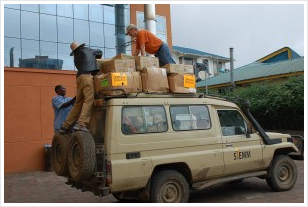What is the purpose of the yellow stickers on the boxes? Please answer the question using a single word or phrase based on the image.

indicating contents or destination